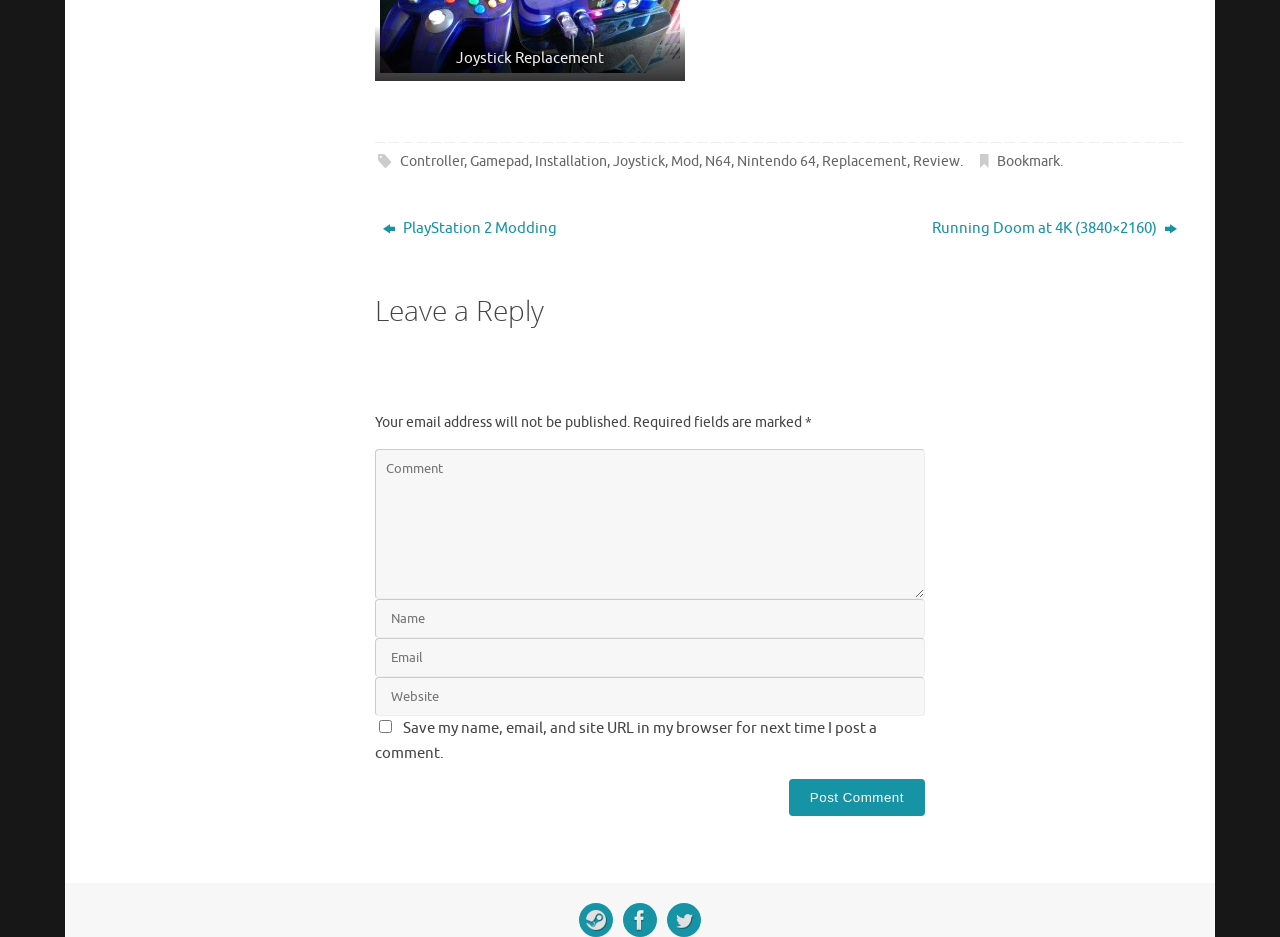Answer in one word or a short phrase: 
How many links are in the footer?

11